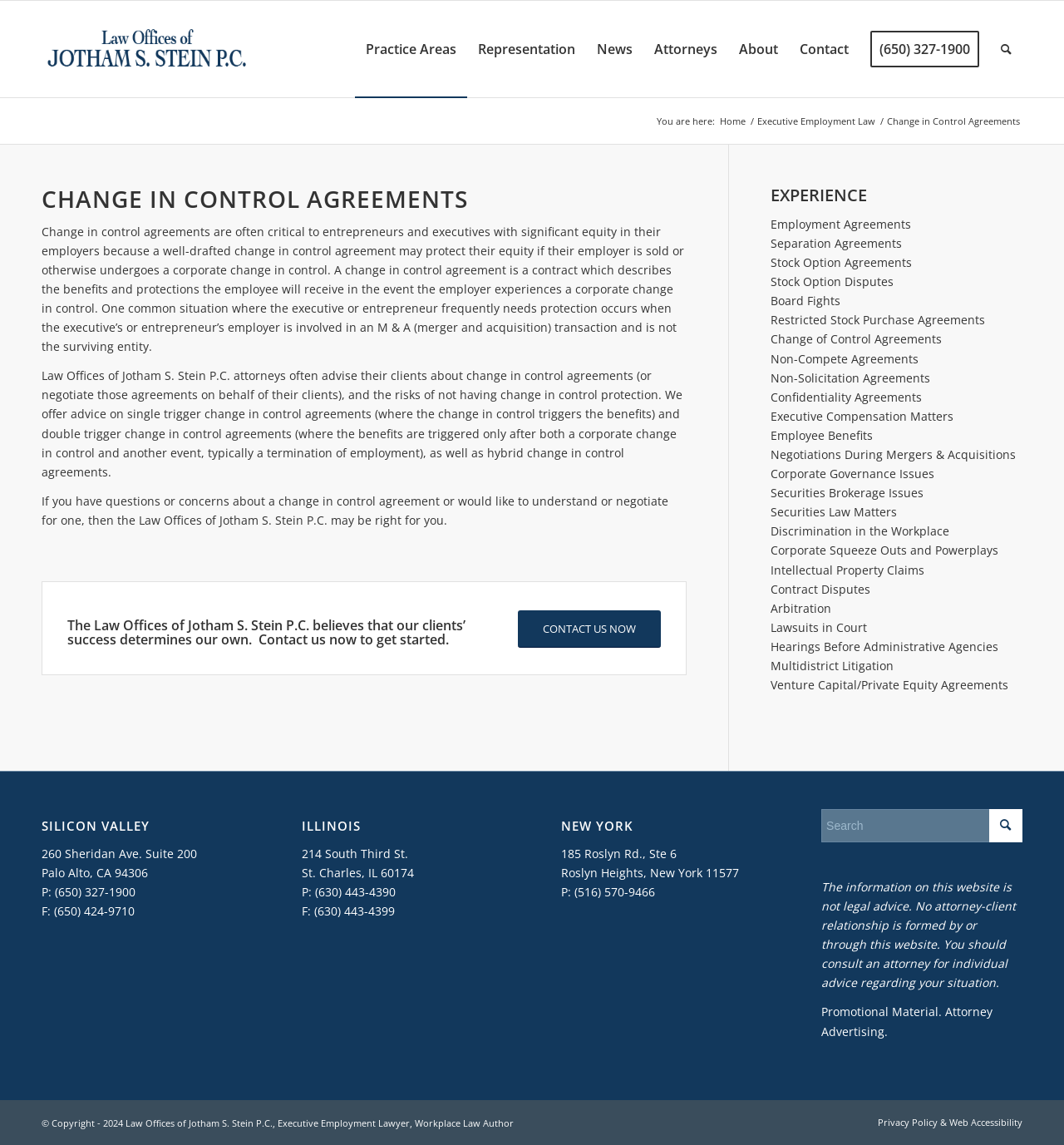What is the name of the law office? Based on the screenshot, please respond with a single word or phrase.

Law Offices of Jotham S. Stein P.C.